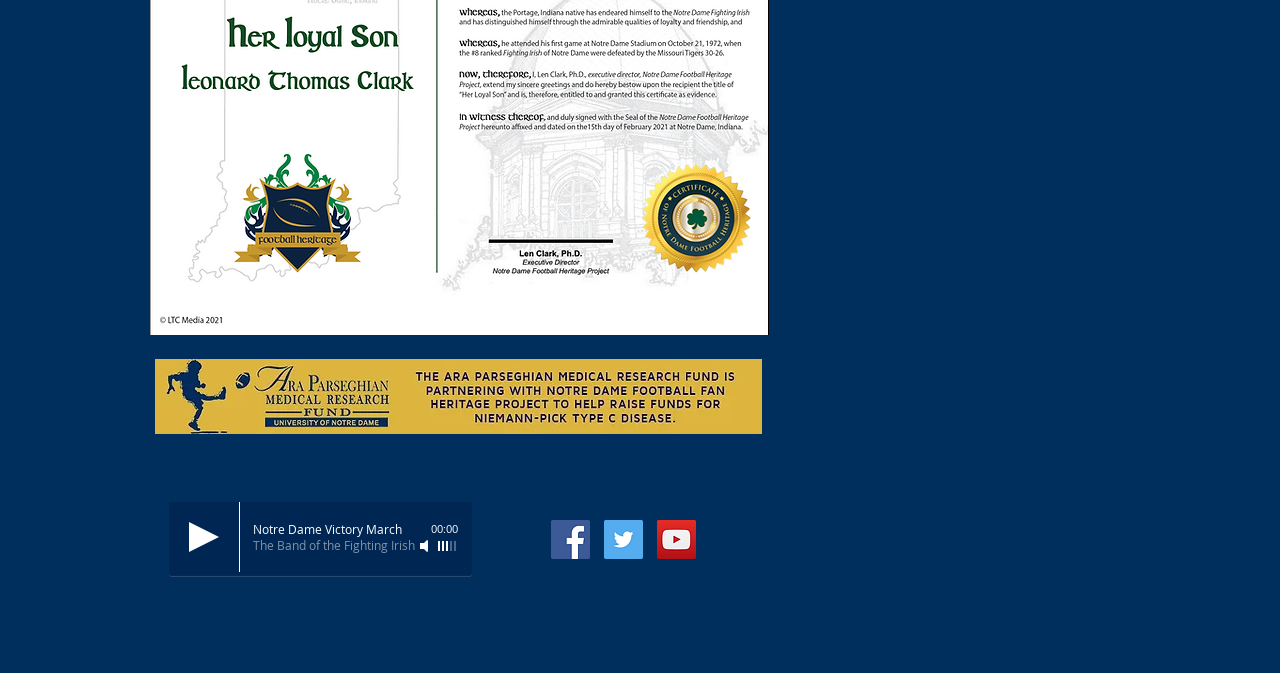Locate the UI element described by aria-label="Play" and provide its bounding box coordinates. Use the format (top-left x, top-left y, bottom-right x, bottom-right y) with all values as floating point numbers between 0 and 1.

[0.148, 0.776, 0.171, 0.82]